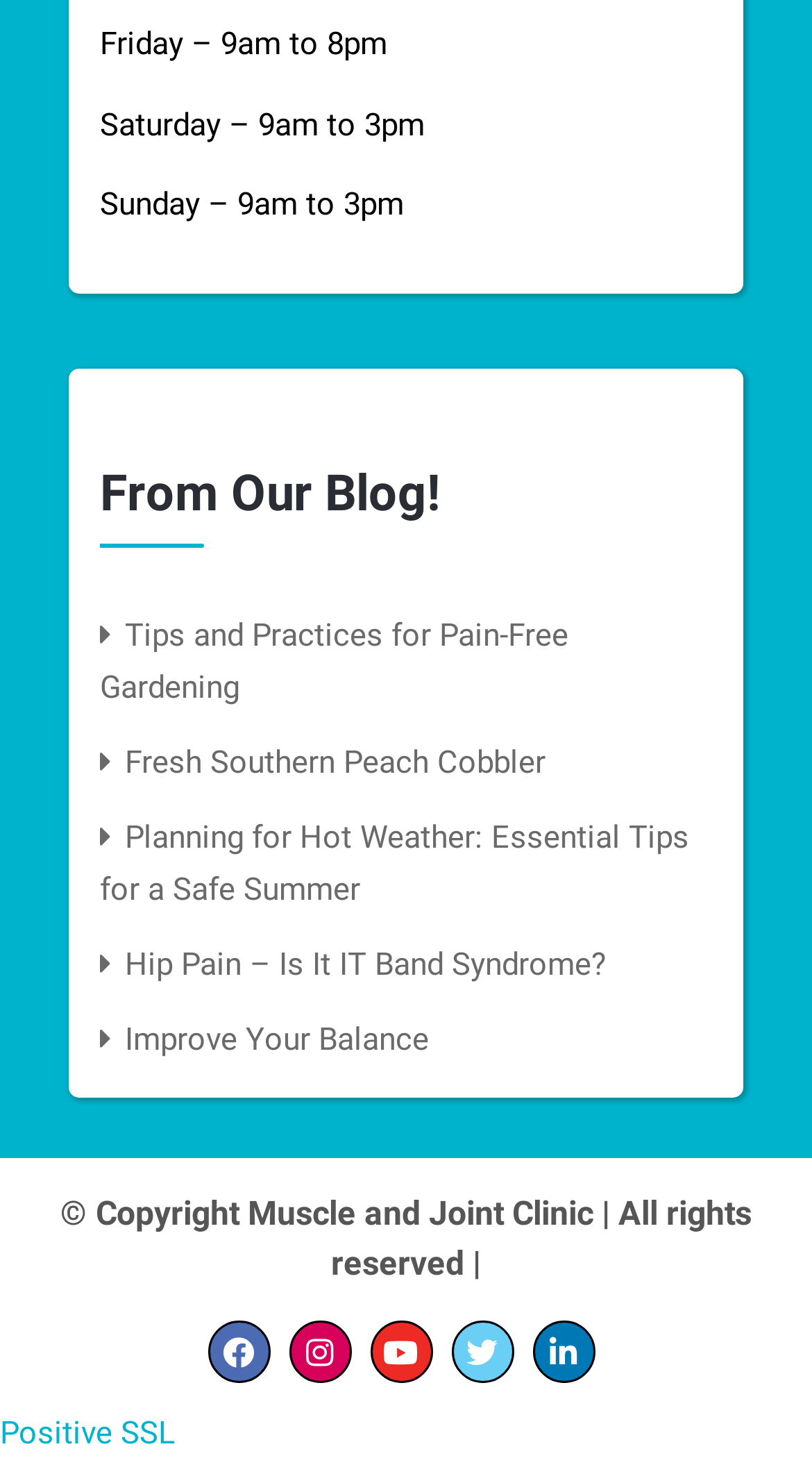What is the title of the blog section?
Answer the question with a single word or phrase by looking at the picture.

From Our Blog!